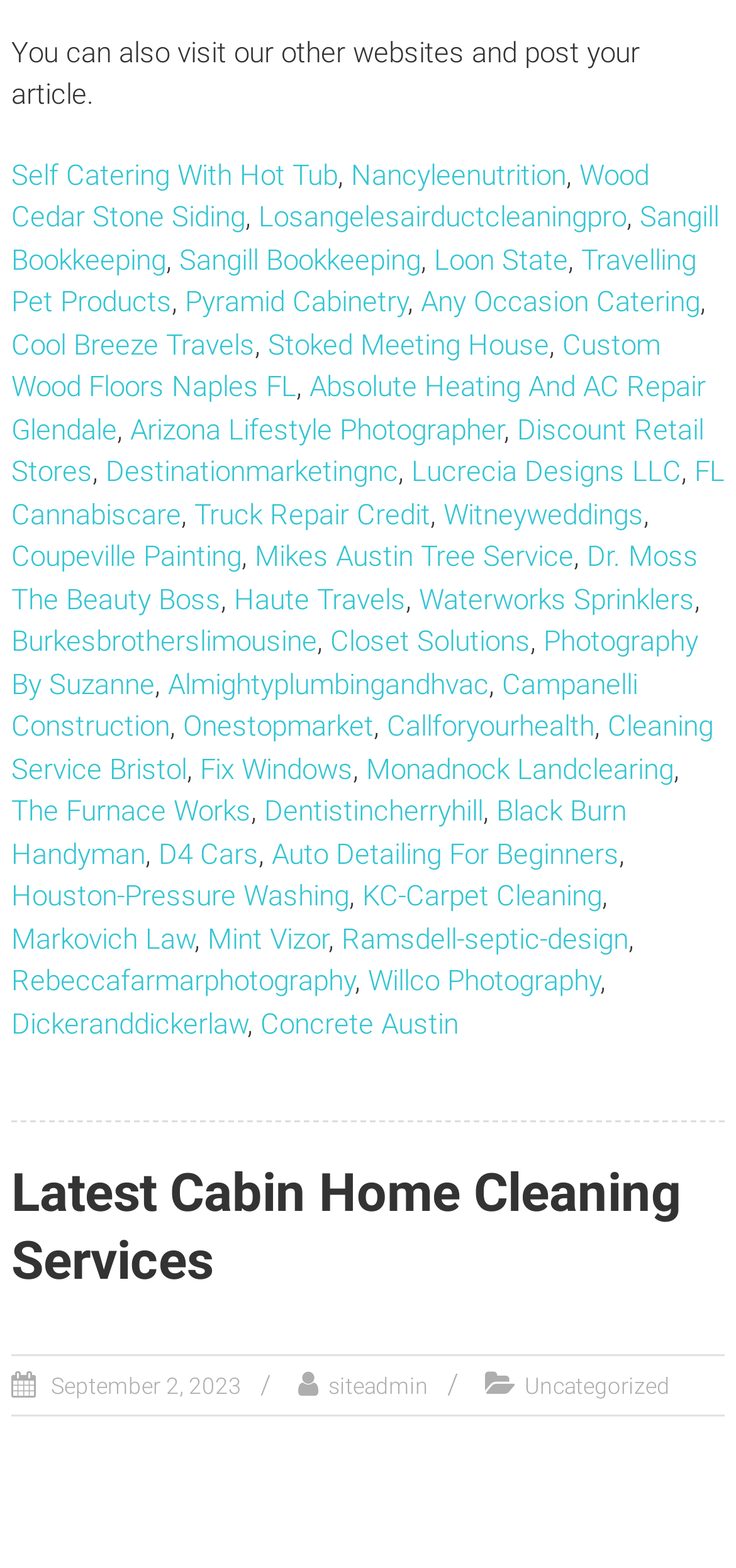Identify the coordinates of the bounding box for the element that must be clicked to accomplish the instruction: "go to Wood Cedar Stone Siding".

[0.015, 0.1, 0.882, 0.149]